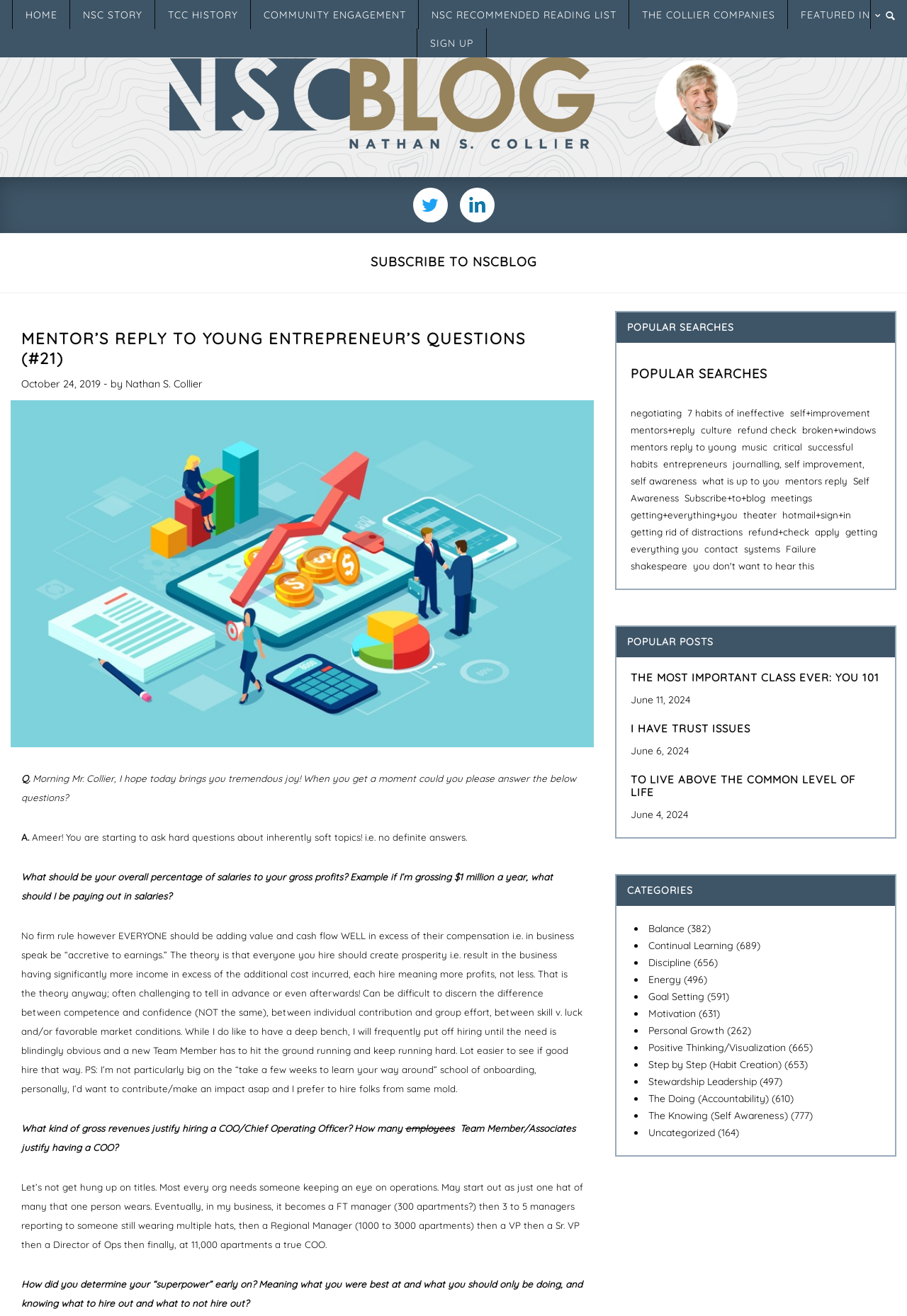Pinpoint the bounding box coordinates for the area that should be clicked to perform the following instruction: "Click on the 'SIGN UP' link".

[0.459, 0.022, 0.536, 0.044]